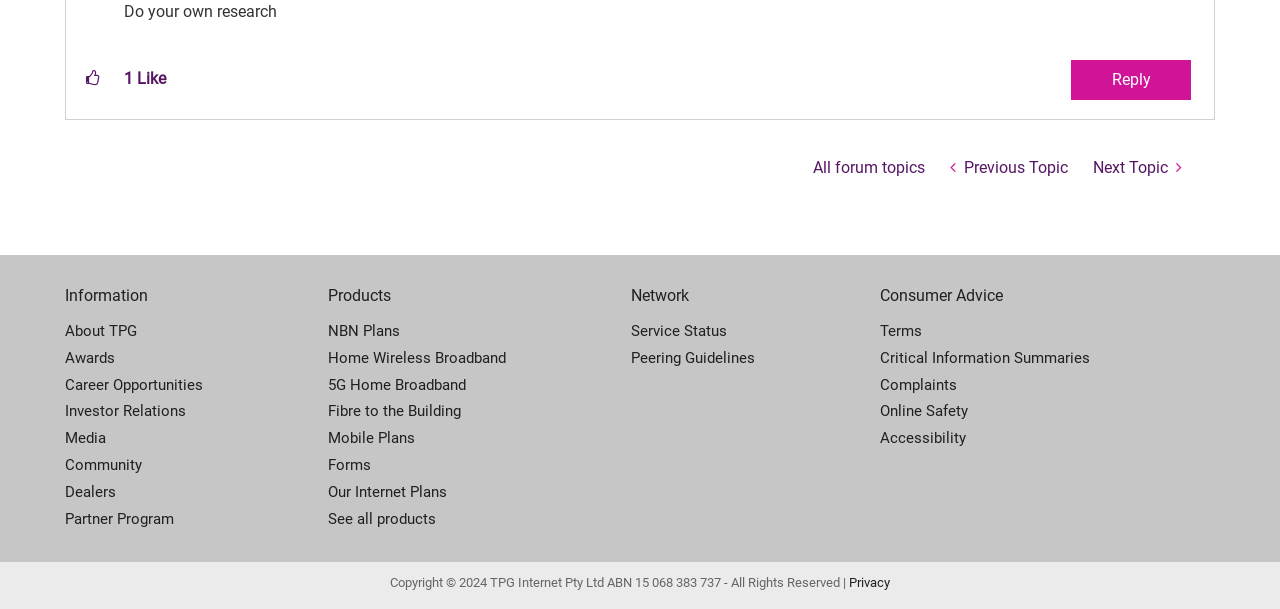Identify the bounding box coordinates of the region that should be clicked to execute the following instruction: "Go to 'All forum topics'".

[0.625, 0.242, 0.733, 0.31]